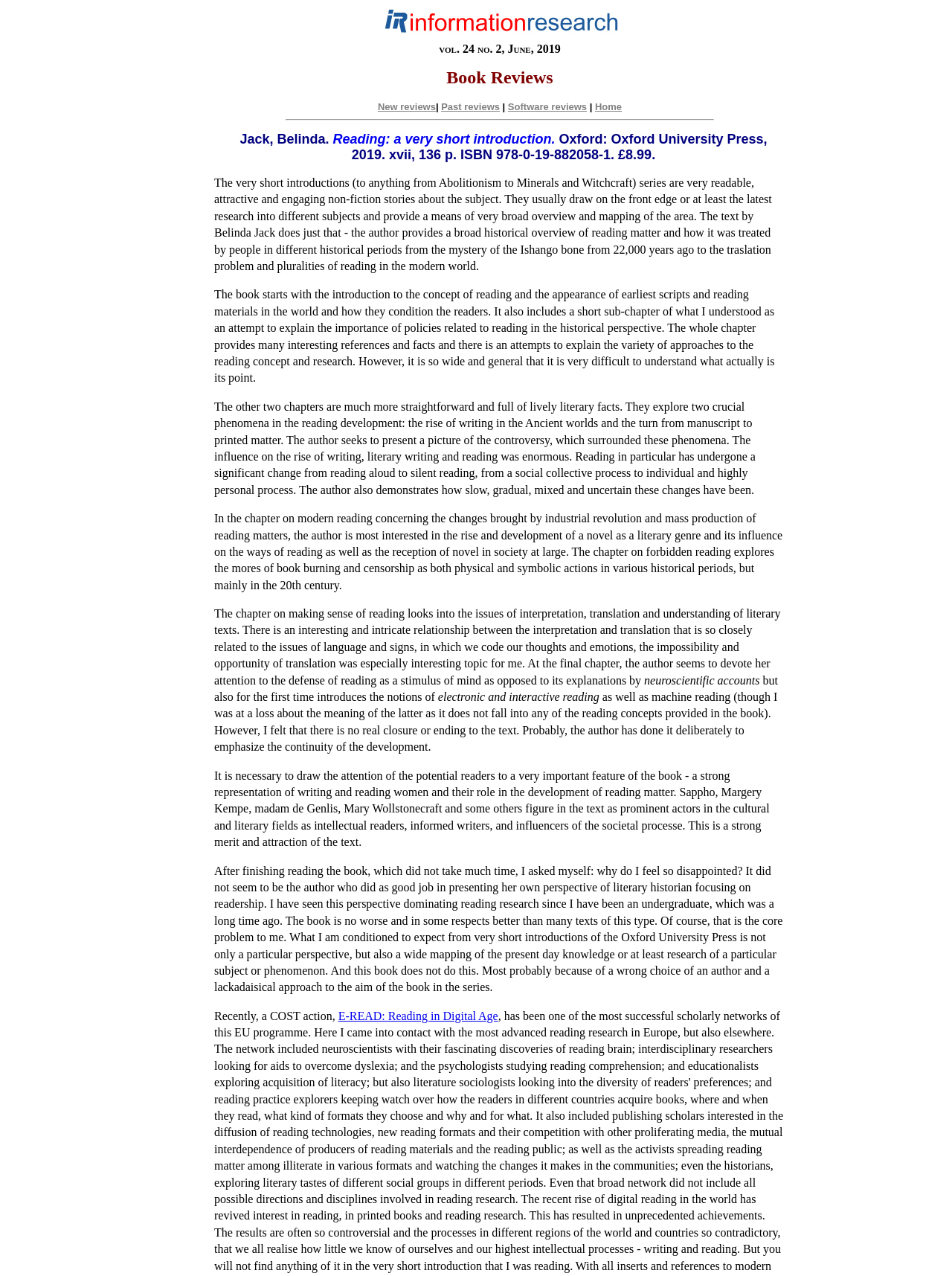Summarize the webpage with intricate details.

This webpage is a book review page, with a header image at the top and a title "Book Reviews" in a prominent position. Below the title, there are four links: "New reviews", "Past reviews", "Software reviews", and "Home", separated by vertical lines. 

A horizontal separator line divides the top section from the main content. The main content is a book review, which starts with a heading that includes the book title, author, publisher, and publication details. The review is divided into several paragraphs, each discussing a different aspect of the book. The paragraphs are densely packed with text, with no images or other media.

The review discusses the book's structure, content, and the author's approach to the subject of reading. It highlights the book's strengths, such as its engaging and readable style, and its coverage of various topics related to reading. However, the reviewer also expresses disappointment with the book's lack of depth and its failure to provide a comprehensive overview of the subject.

At the bottom of the review, there is a mention of a COST action, "E-READ: Reading in Digital Age", with a link to it. Overall, the webpage is a detailed and informative book review, with a clear structure and easy-to-follow text.